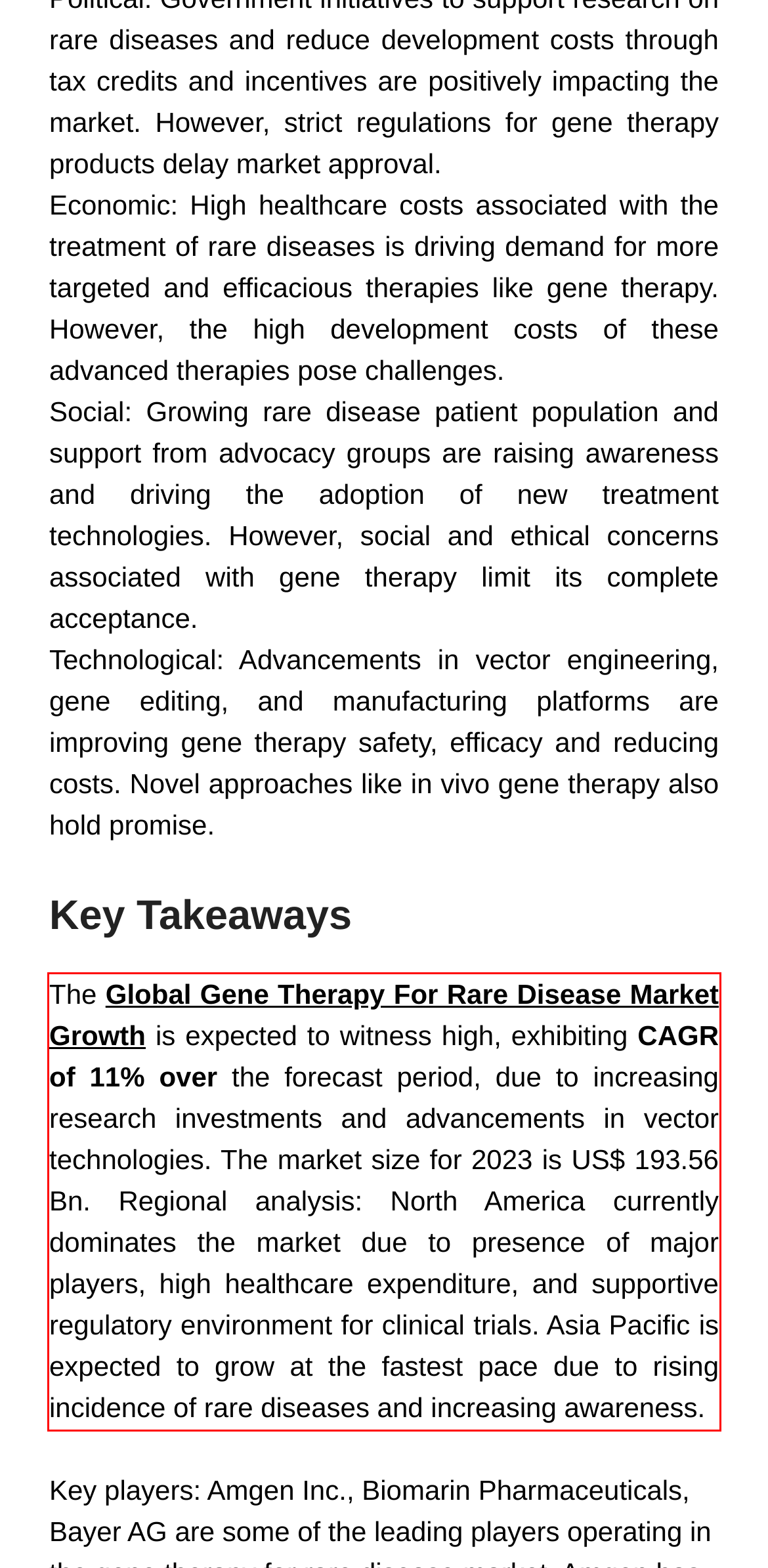Look at the screenshot of the webpage, locate the red rectangle bounding box, and generate the text content that it contains.

The Global Gene Therapy For Rare Disease Market Growth is expected to witness high, exhibiting CAGR of 11% over the forecast period, due to increasing research investments and advancements in vector technologies. The market size for 2023 is US$ 193.56 Bn. Regional analysis: North America currently dominates the market due to presence of major players, high healthcare expenditure, and supportive regulatory environment for clinical trials. Asia Pacific is expected to grow at the fastest pace due to rising incidence of rare diseases and increasing awareness.